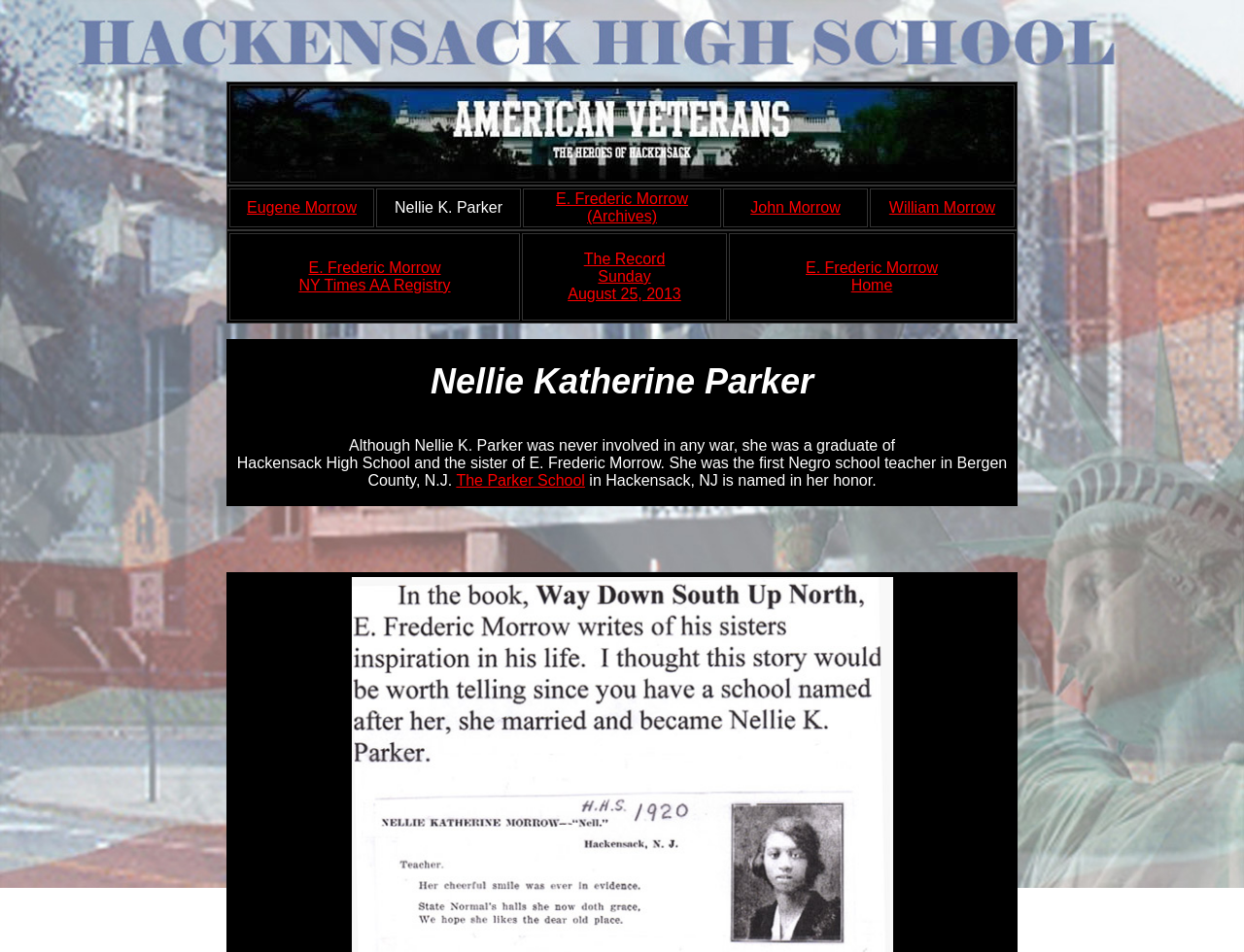Provide your answer to the question using just one word or phrase: How many siblings of Nellie K. Parker are mentioned on the webpage?

4